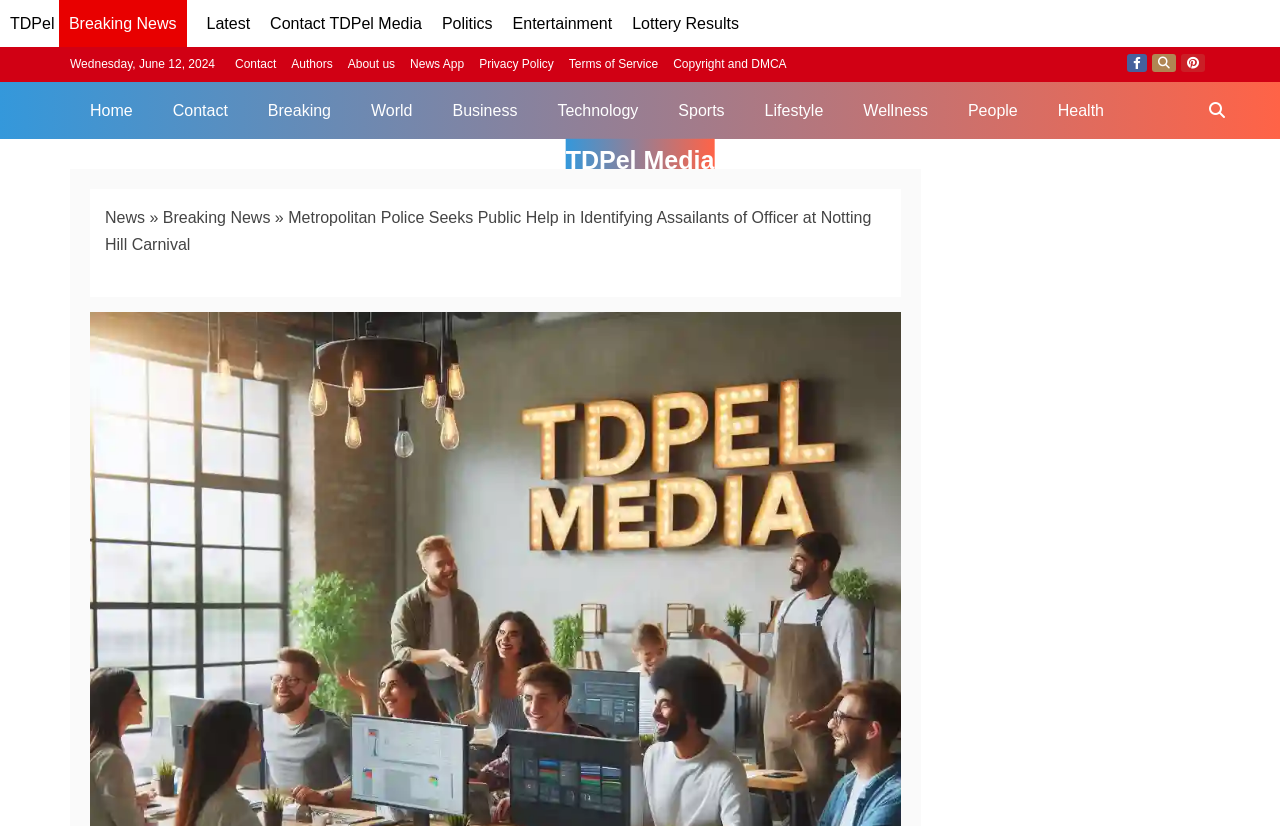From the given element description: "Twitter", find the bounding box for the UI element. Provide the coordinates as four float numbers between 0 and 1, in the order [left, top, right, bottom].

[0.9, 0.066, 0.919, 0.087]